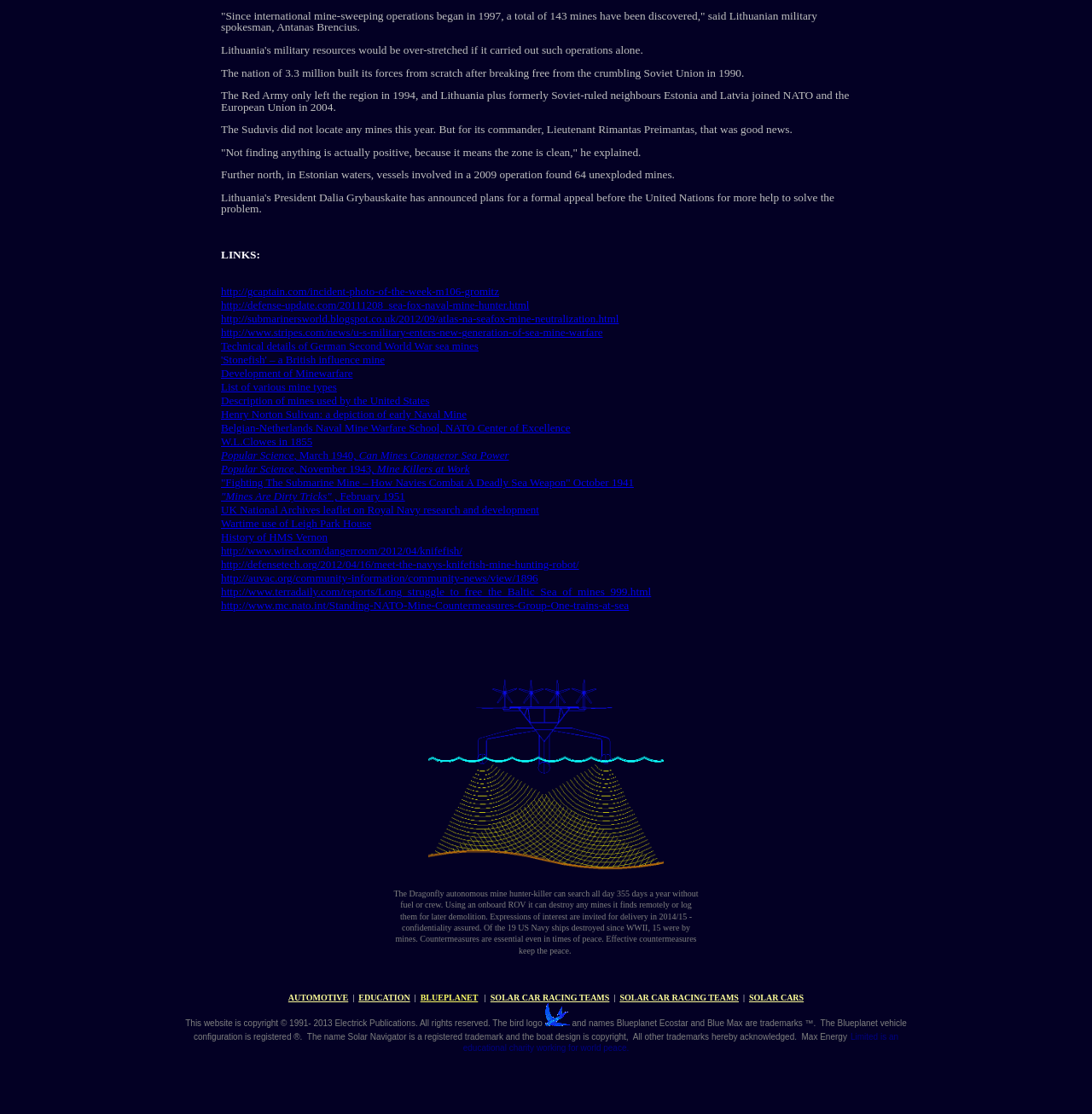Please answer the following question using a single word or phrase: 
What is the name of the educational charity mentioned at the bottom of the page?

Max Energy Limited